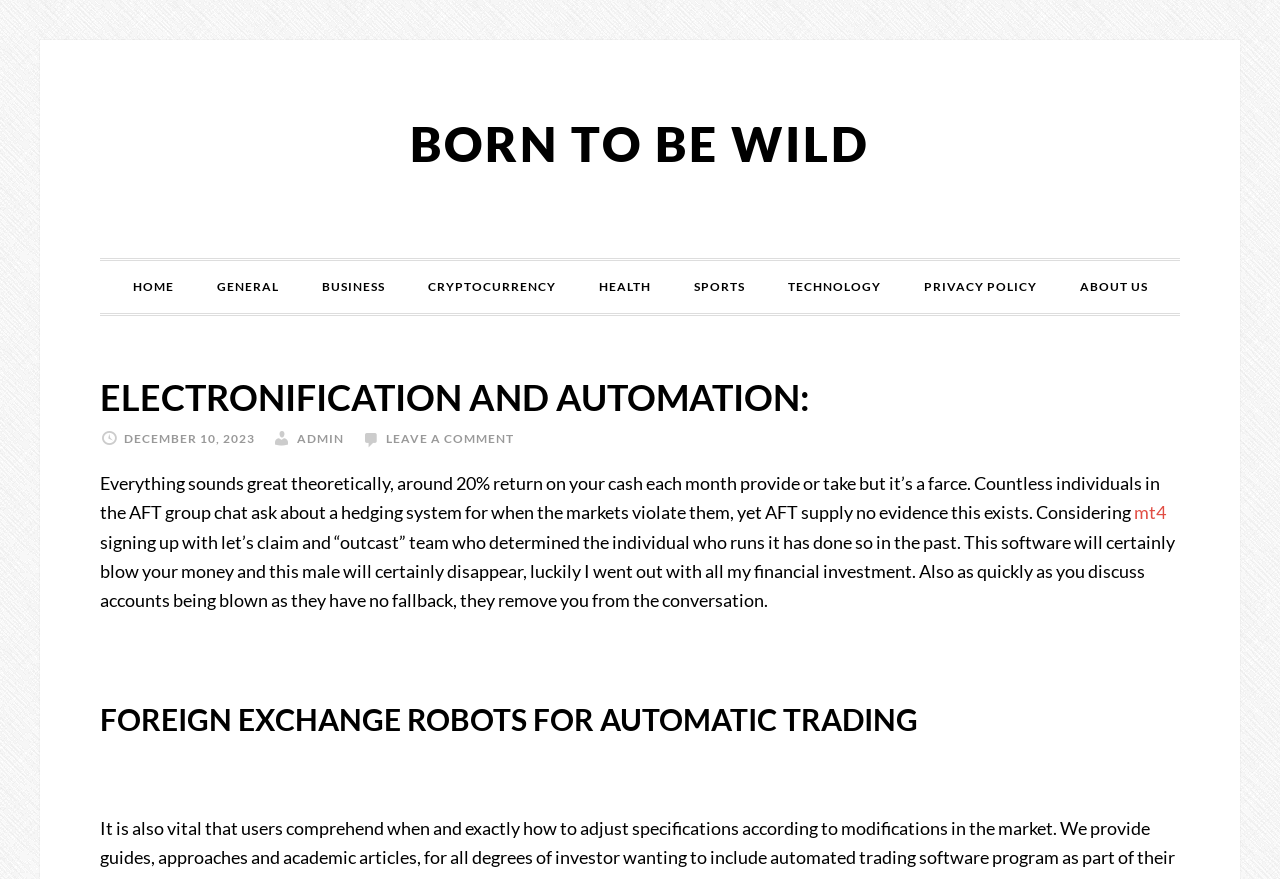What is the name of the software mentioned in the webpage? Observe the screenshot and provide a one-word or short phrase answer.

mt4